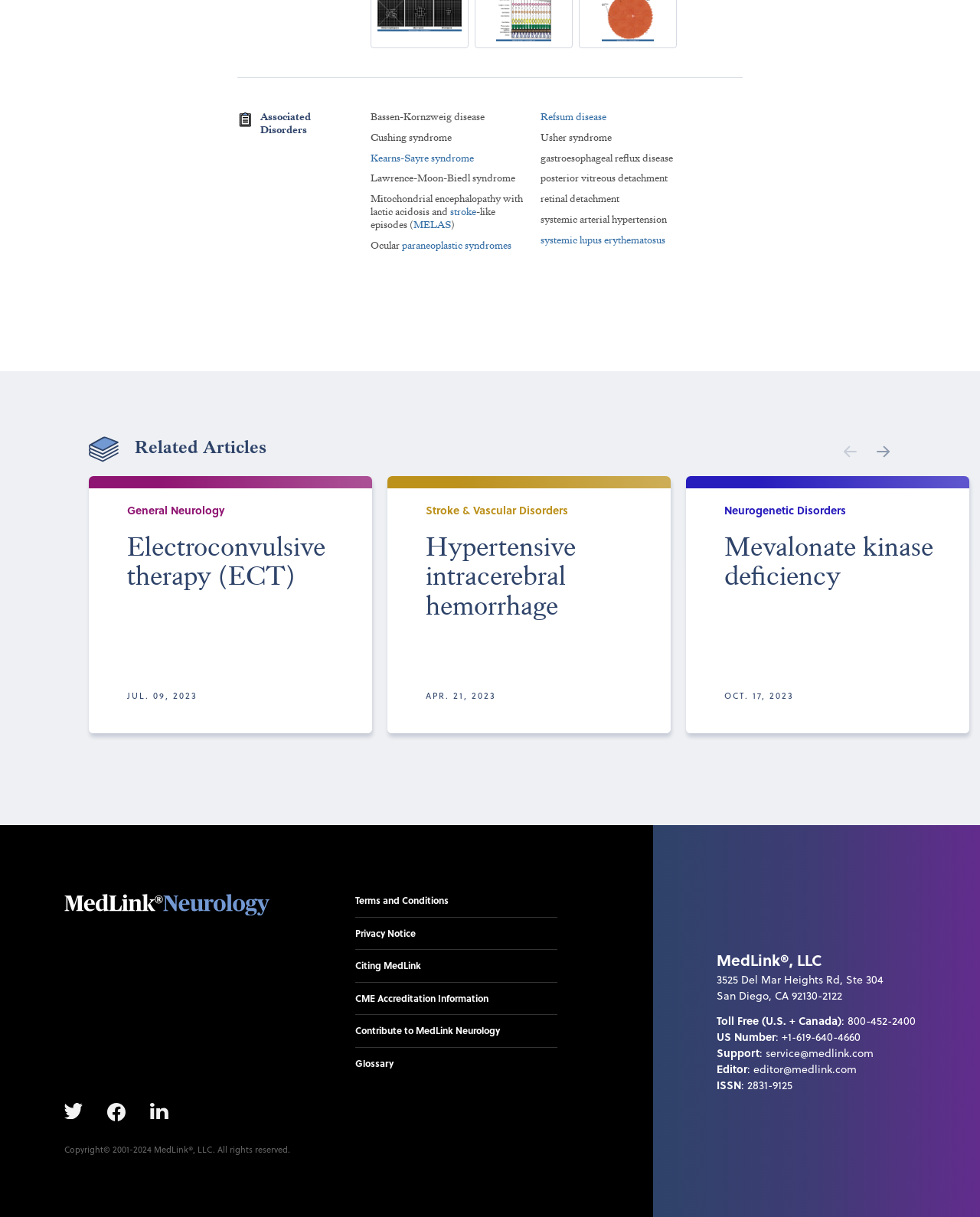Using a single word or phrase, answer the following question: 
What type of information is provided in the 'Related Articles' section?

Article summaries